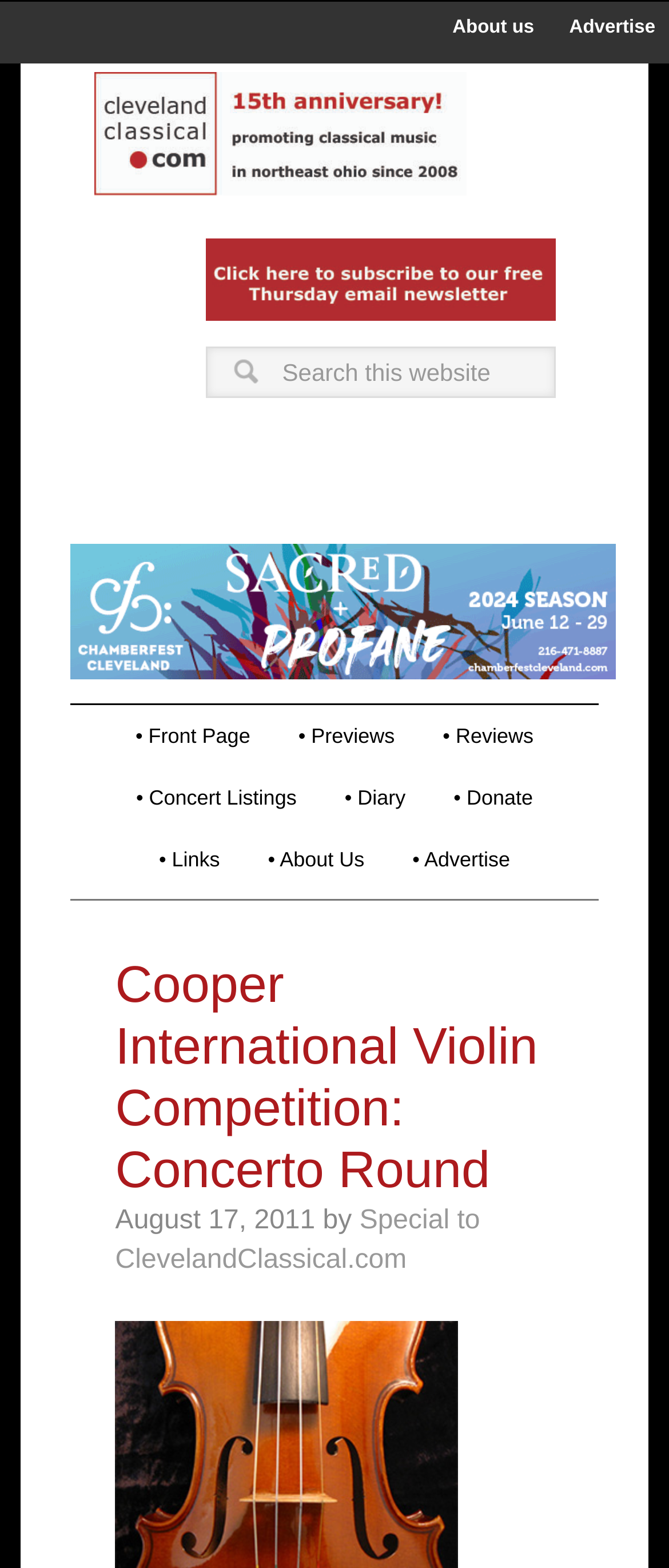Please analyze the image and provide a thorough answer to the question:
What is the name of the competition?

I found the answer by looking at the main heading of the webpage, which is 'Cooper International Violin Competition: Concerto Round'. The name of the competition is 'Cooper International Violin Competition'.